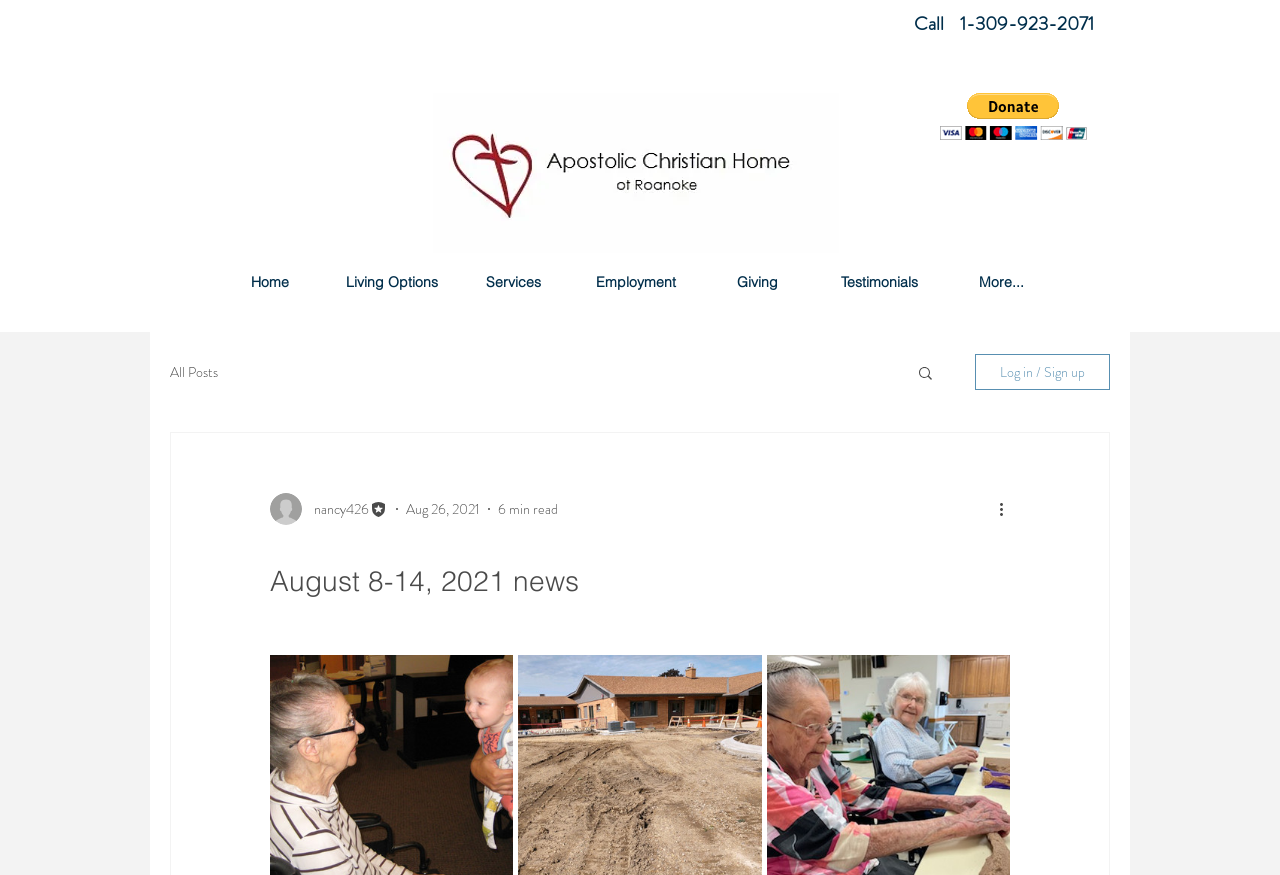Predict the bounding box of the UI element based on this description: "Employment".

[0.449, 0.277, 0.544, 0.368]